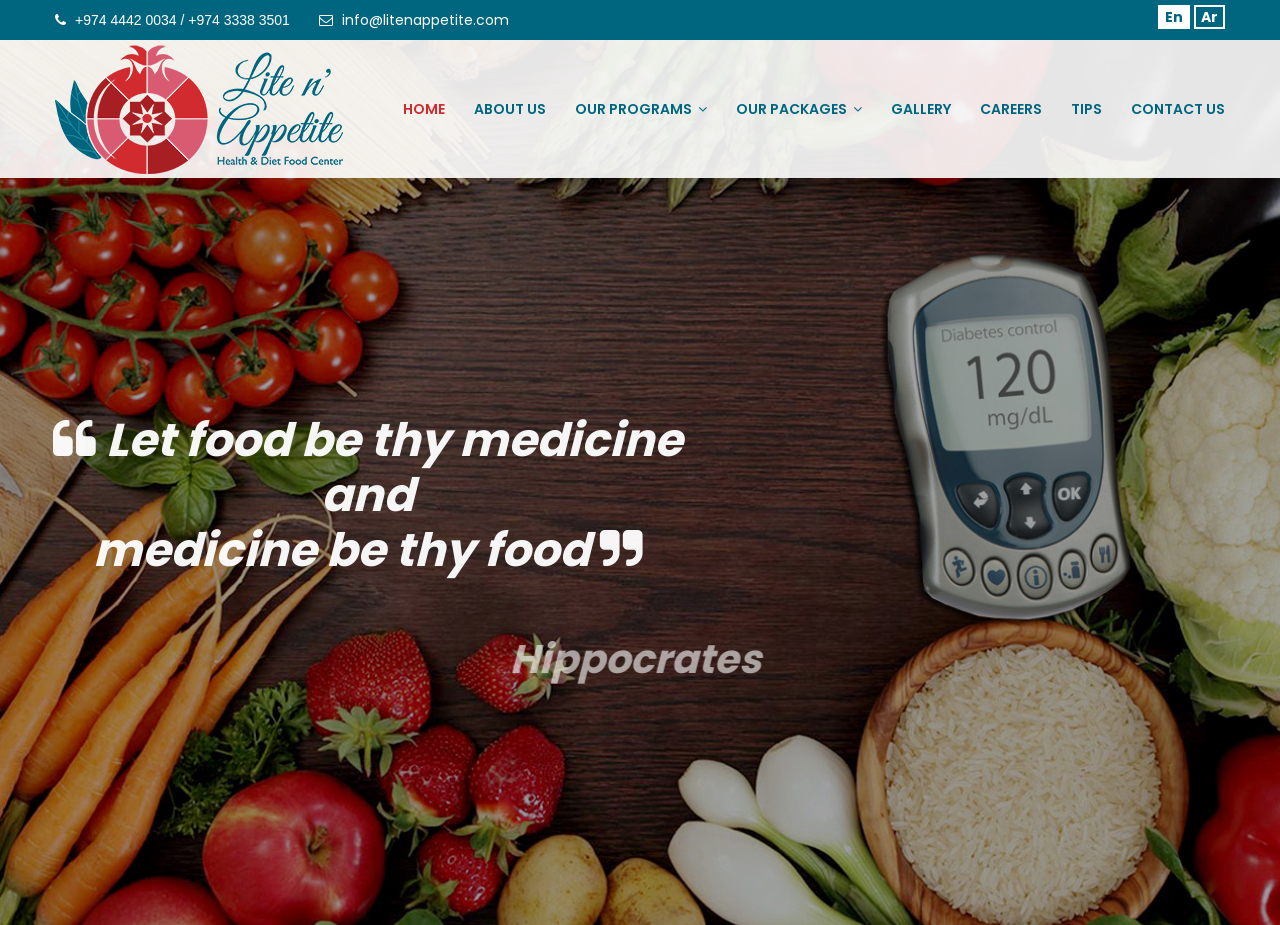Find the bounding box coordinates for the area that should be clicked to accomplish the instruction: "Click on Justia Connect Membership".

None